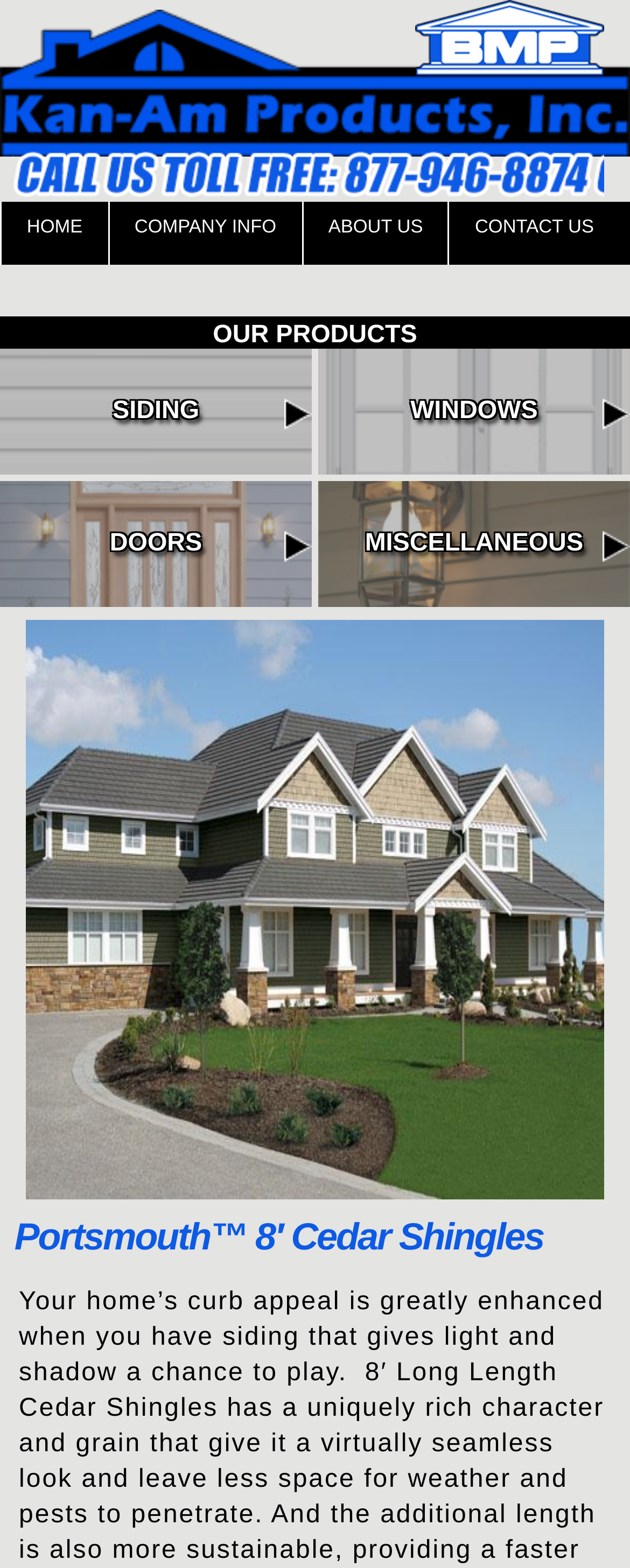Deliver a detailed narrative of the webpage's visual and textual elements.

The webpage is about Kan-Am Products, specifically showcasing their 8´ Long Cedar Shake product. At the top left, there are four links: "HOME", "COMPANY INFO", "ABOUT US", and "CONTACT US", arranged horizontally. Below these links, there is a section with a heading "OUR PRODUCTS". 

Under the "OUR PRODUCTS" section, there are four categories: "SIDING", "WINDOWS", "DOORS", and "MISCELLANEOUS", each with its own heading. The "SIDING" and "DOORS" categories are positioned on the left side, while the "WINDOWS" and "MISCELLANEOUS" categories are on the right side.